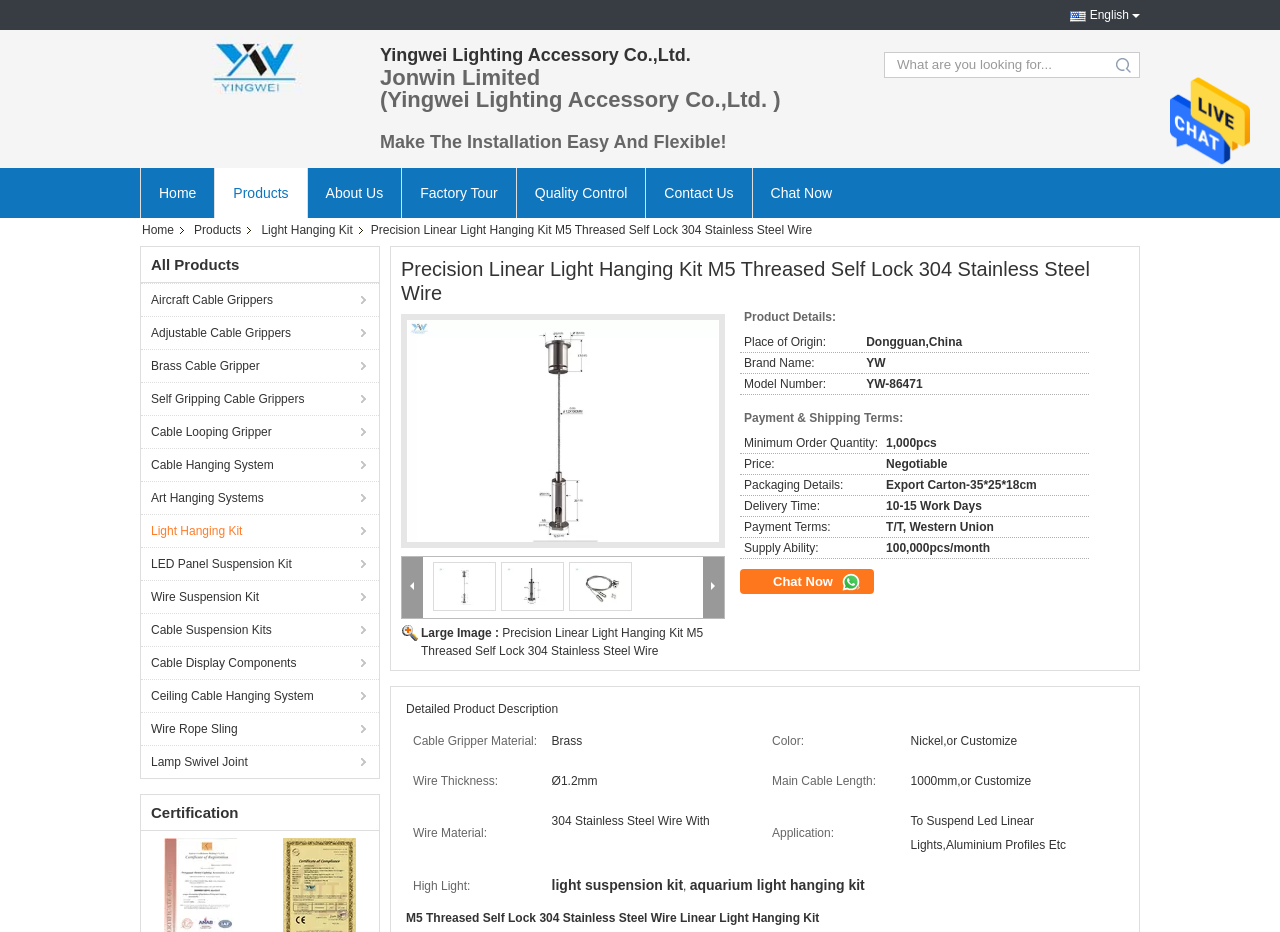Explain the features and main sections of the webpage comprehensively.

This webpage is about a product called "Precision Linear Light Hanging Kit M5 Threased Self Lock 304 Stainless Steel Wire" from a company called Yingwei Lighting Accessory Co., Ltd. 

At the top of the page, there is a navigation menu with links to "Home", "Products", "About Us", "Factory Tour", "Quality Control", and "Contact Us". Below the navigation menu, there is a search bar with a "search" button. 

On the left side of the page, there is a list of product categories, including "Aircraft Cable Grippers", "Adjustable Cable Grippers", "Brass Cable Gripper", and more. 

In the main content area, there is a heading that displays the product name, followed by a table with product details, including the place of origin, brand name, and model number. Below the table, there is a section titled "Payment & Shipping Terms" with more information about the product. 

On the right side of the page, there is a section with links to "Certification" and "China Yingwei Lighting Accessory Co.,Ltd. certification". There is also a "Chat Now" button. 

At the bottom of the page, there is a footer with links to "Home", "Products", "About Us", "Factory Tour", "Quality Control", and "Contact Us" again.